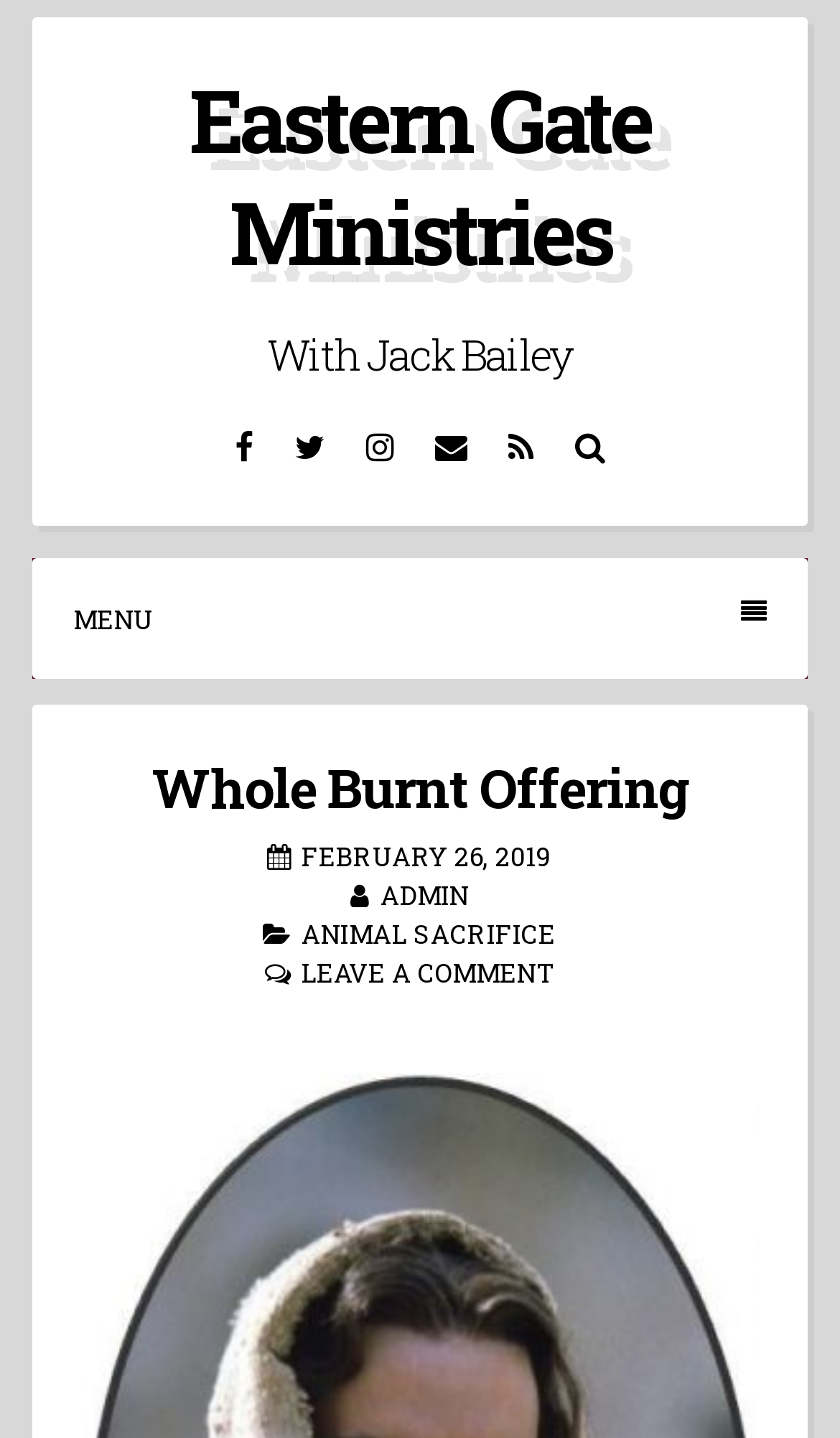Summarize the webpage with a detailed and informative caption.

The webpage is about "Whole Burnt Offering" from Eastern Gate Ministries. At the top left, there is a "Skip to content" link. Next to it, on the top center, is the ministry's name "Eastern Gate Ministries" in the form of a link. Below the ministry's name, there is a text "With Jack Bailey". 

On the top right, there are five social media links: Facebook, Twitter, Instagram, Email, and RSS, arranged horizontally. To the left of these social media links, there is a "Menu" button. When the menu is opened, it displays a header with the title "Whole Burnt Offering" and a time stamp "FEBRUARY 26, 2019". Below the title, there are three links: "ADMIN", "ANIMAL SACRIFICE", and "LEAVE A COMMENT".